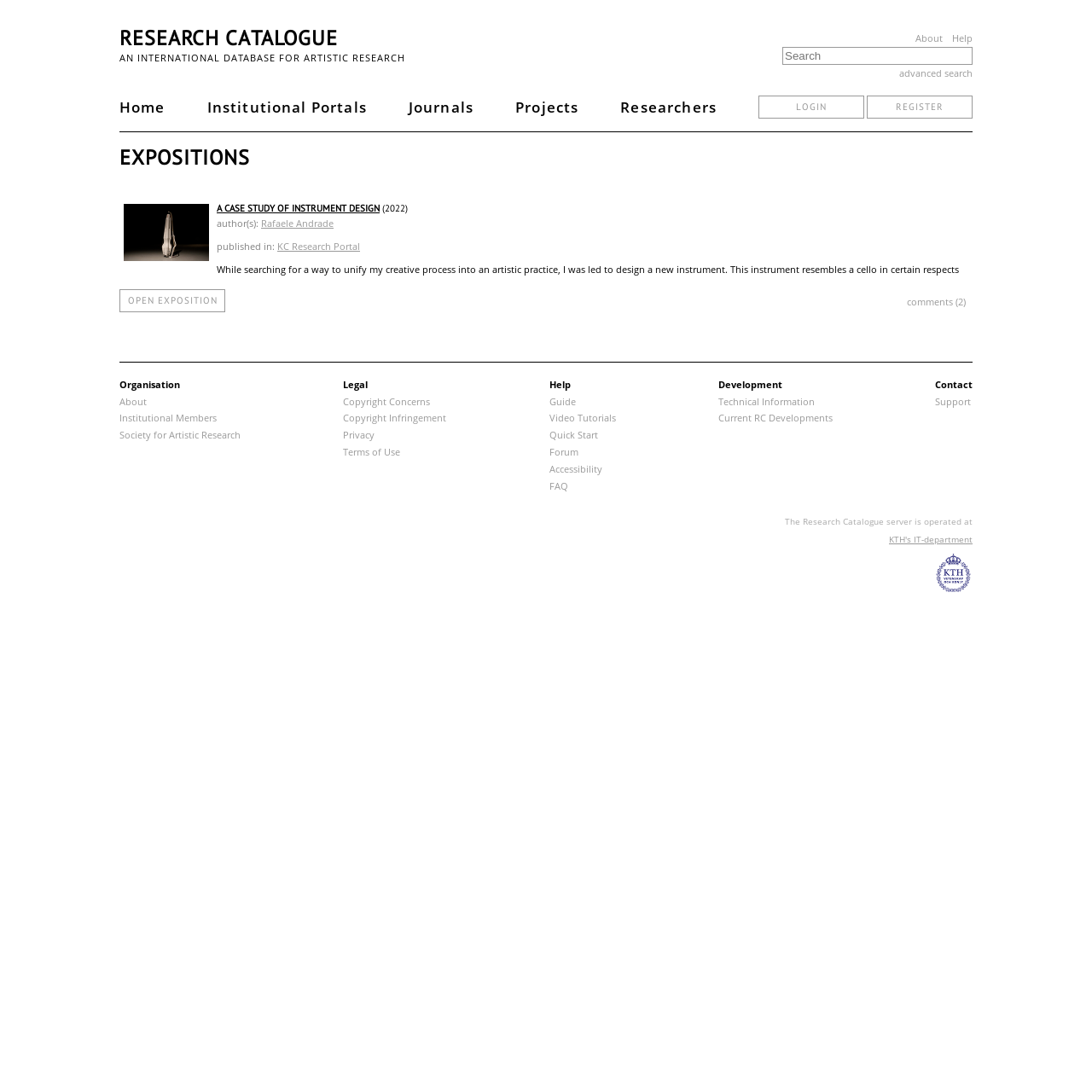Please locate the bounding box coordinates of the element that should be clicked to complete the given instruction: "Get help with the guide".

[0.503, 0.361, 0.527, 0.373]